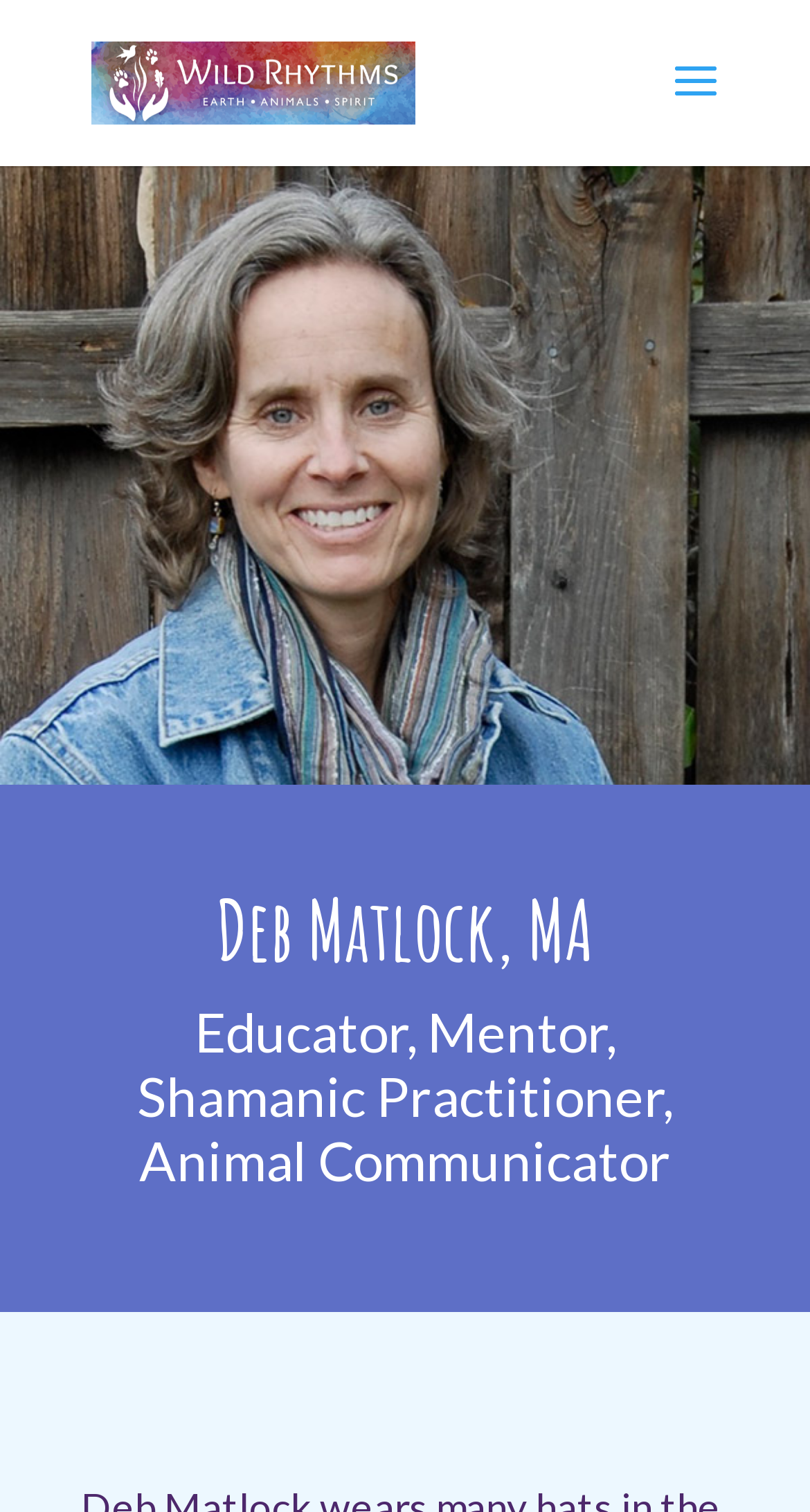Extract the main headline from the webpage and generate its text.

Deb Matlock, MA